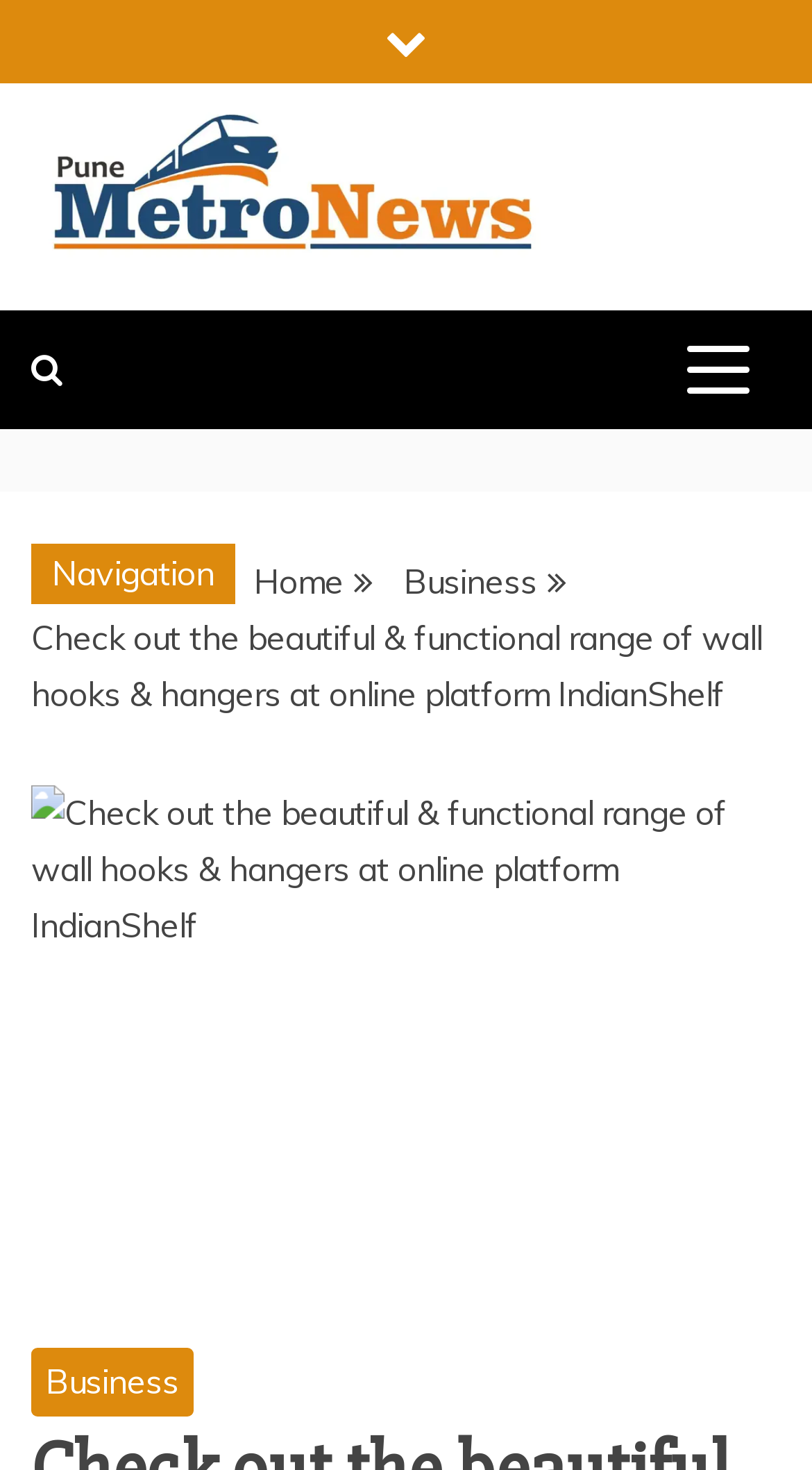Find and provide the bounding box coordinates for the UI element described with: "Pune Metro News".

[0.038, 0.195, 0.987, 0.414]